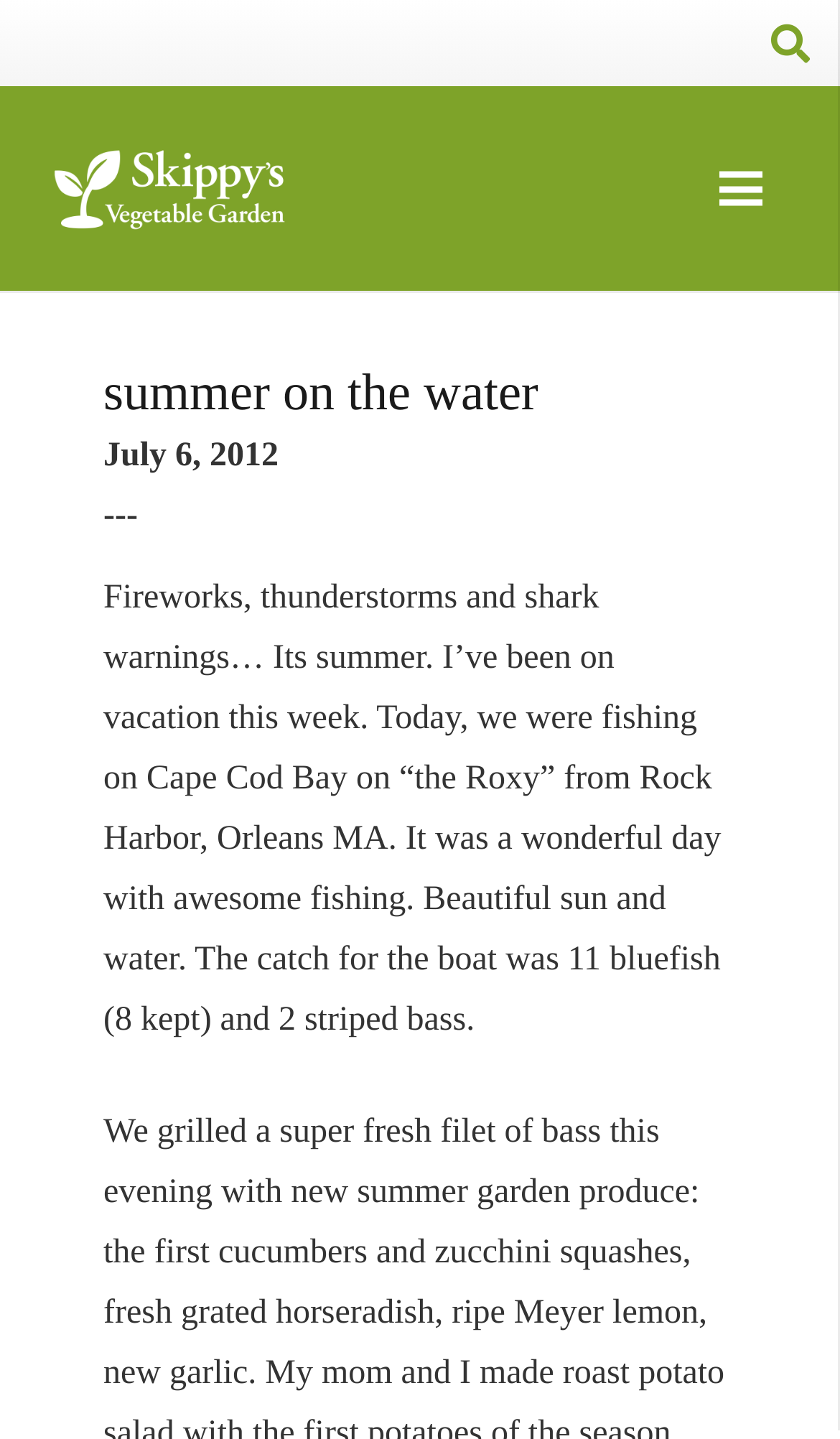Answer briefly with one word or phrase:
What is the author's activity on Cape Cod Bay?

Fishing